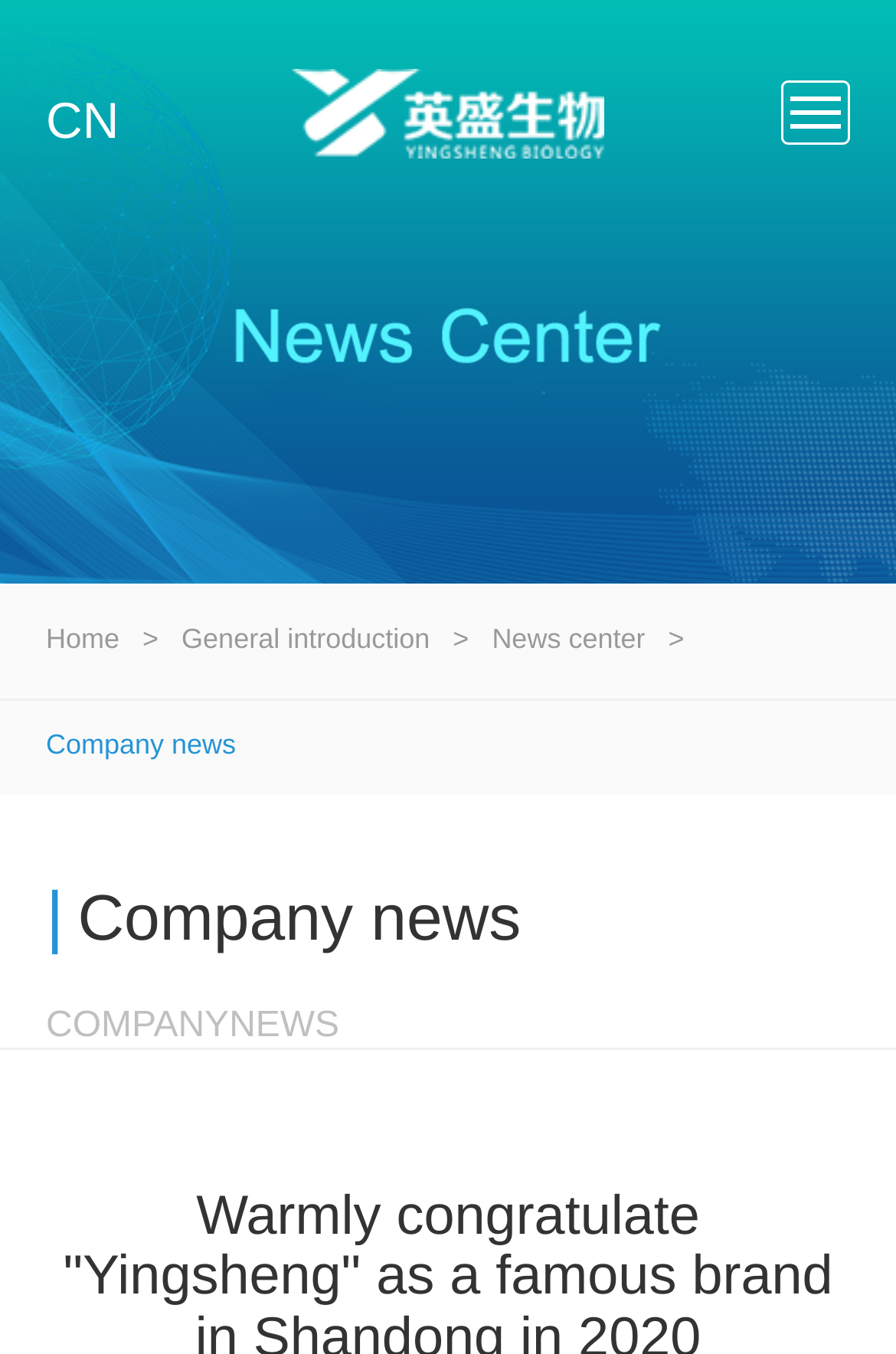Generate an in-depth caption that captures all aspects of the webpage.

The webpage is about Shandong Yingsheng Biotechnology Co., Ltd., specifically congratulating "Yingsheng" as a famous brand in Shandong in 2020. 

At the top of the page, there is a prominent image with a link, taking up a significant portion of the top section. Below this image, there are four links in a row, with the first one being "CN" located at the top-left corner. The other three links are "Home >", "General introduction >", and "News center >", arranged from left to right.

Further down, there is a section dedicated to company news. This section is headed by a link "Company news" and a heading "|Company news" right below it. Below the heading, there is a static text "COMPANYNEWS". 

The webpage also has a navigation menu at the top, with links to different sections of the website, including "Home", "General introduction", and "News center".